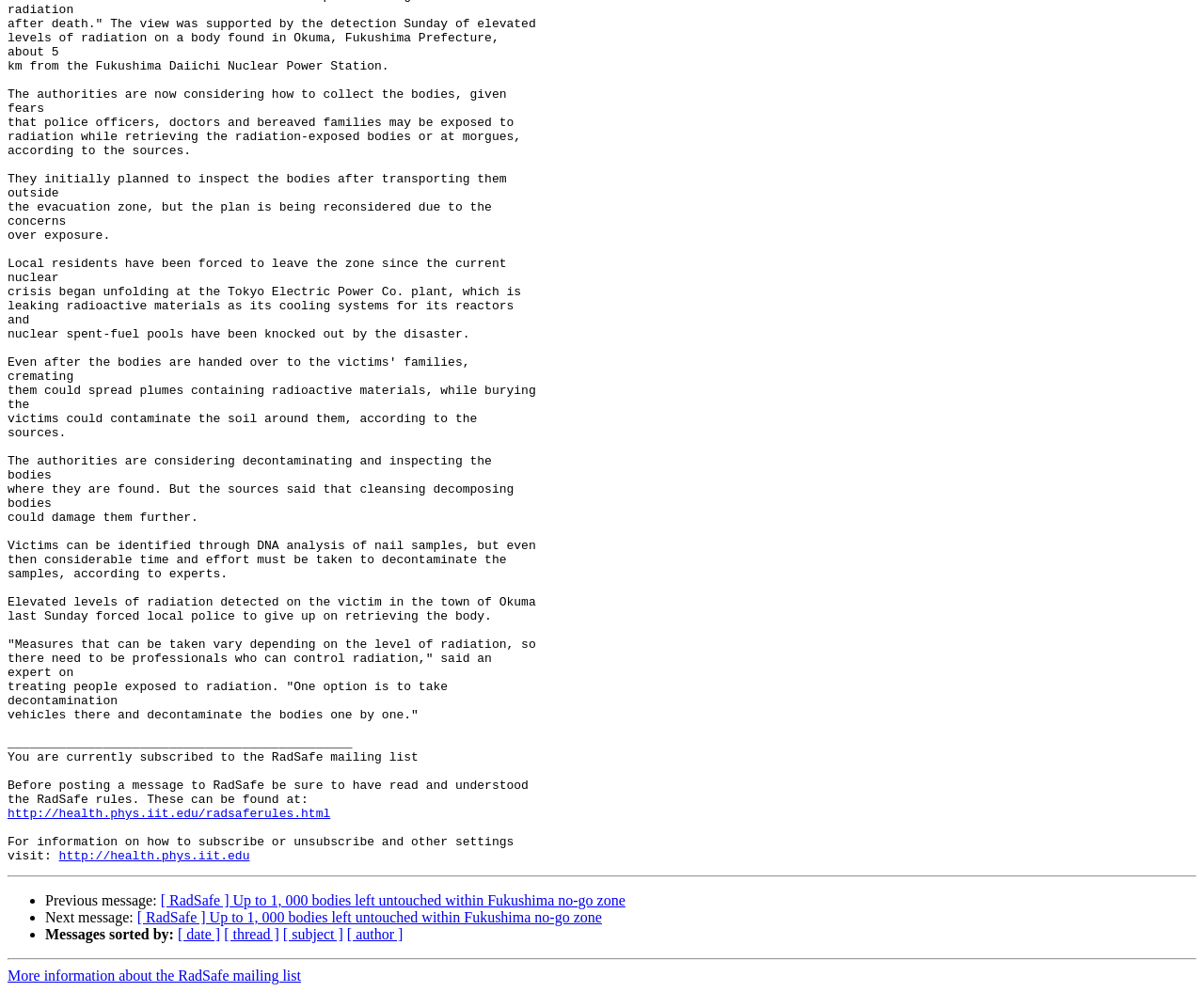Determine the bounding box coordinates for the area that should be clicked to carry out the following instruction: "visit RadSafe rules page".

[0.006, 0.814, 0.274, 0.828]